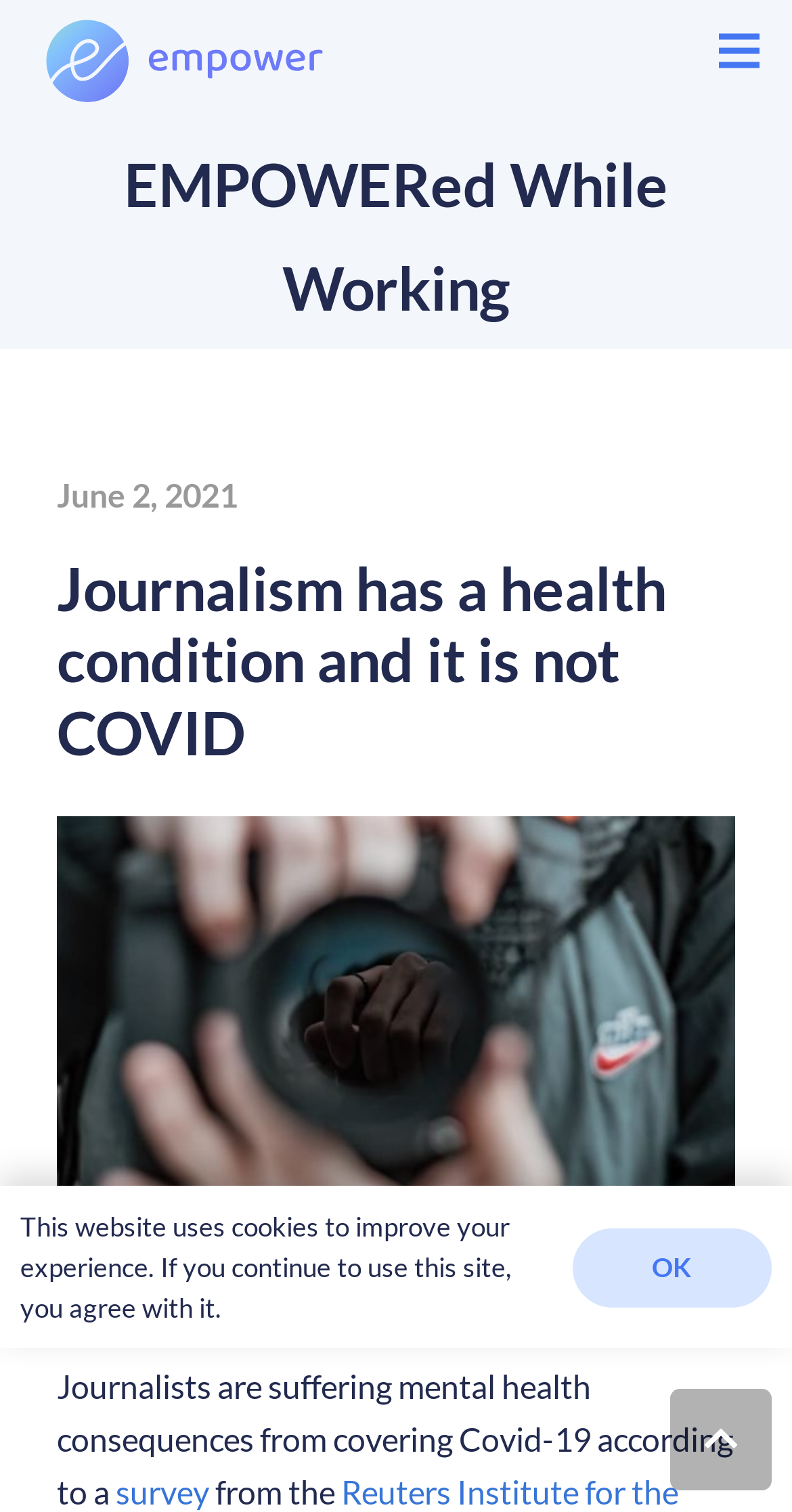Answer the following query concisely with a single word or phrase:
Who is the author of the article?

Maria Miret, UAM